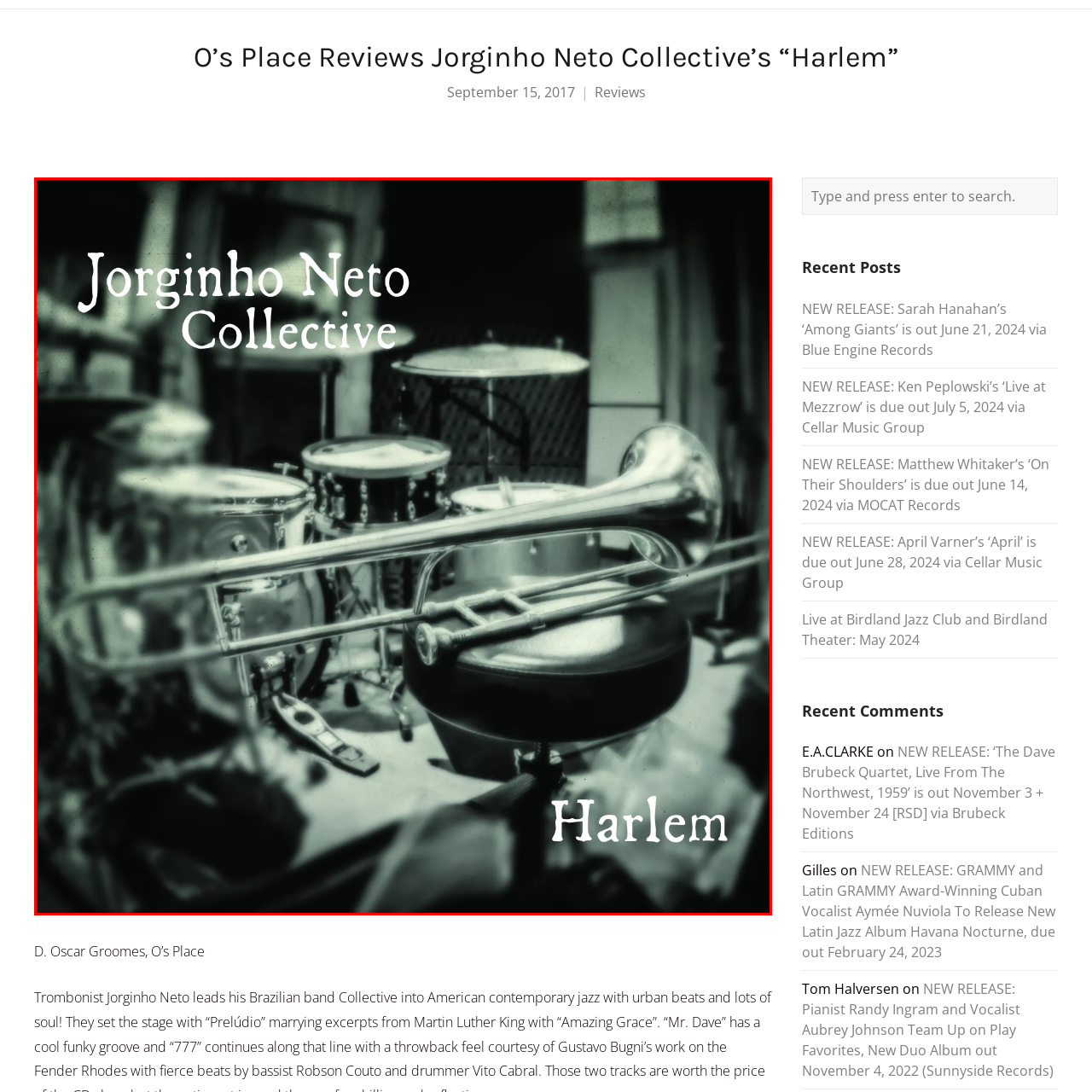What is the name of the album?
Look closely at the image highlighted by the red bounding box and give a comprehensive answer to the question.

The caption states that the album cover is for 'Harlem' by the Jorginho Neto Collective, and 'Harlem' is written at the bottom of the album cover.